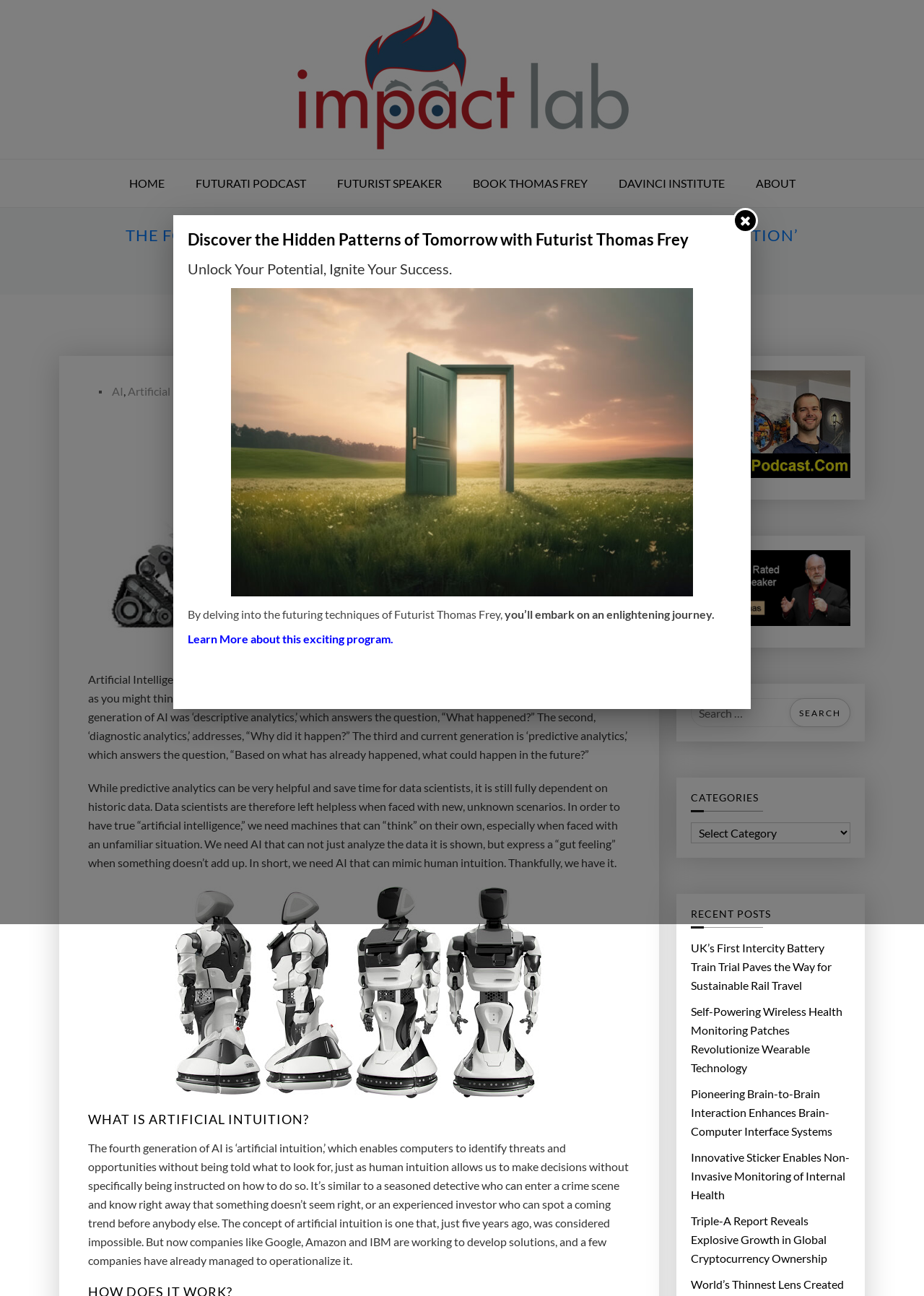Refer to the screenshot and answer the following question in detail:
Who is the futurist mentioned on the webpage?

The webpage has multiple mentions of Thomas Frey, including a link to his podcast and a book, indicating that he is the futurist being referred to.